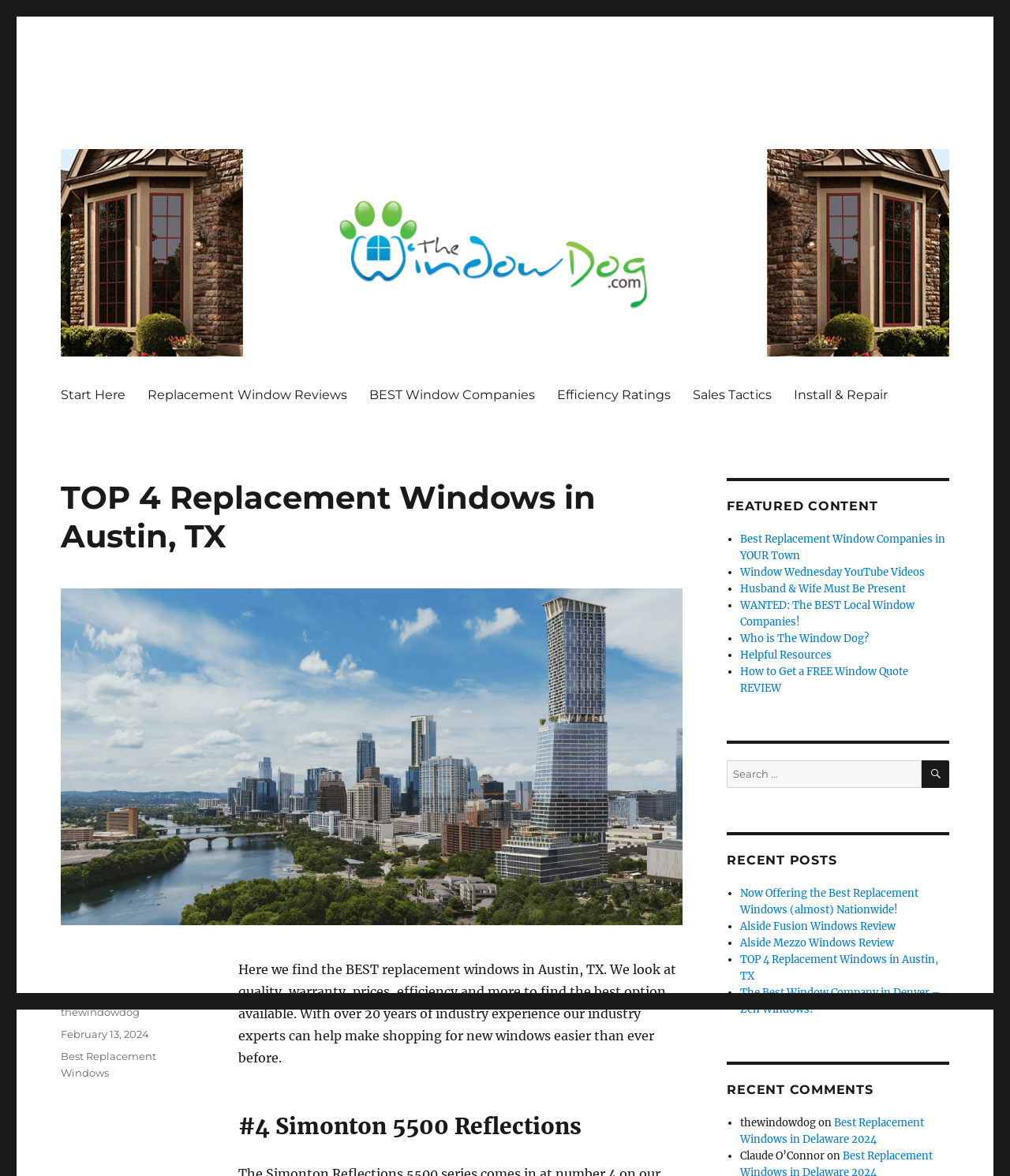Can you give a detailed response to the following question using the information from the image? What is the category of the post?

The category of the post is obtained from the link 'Best Replacement Windows' which is present in the footer section of the webpage under the 'Categories' heading.